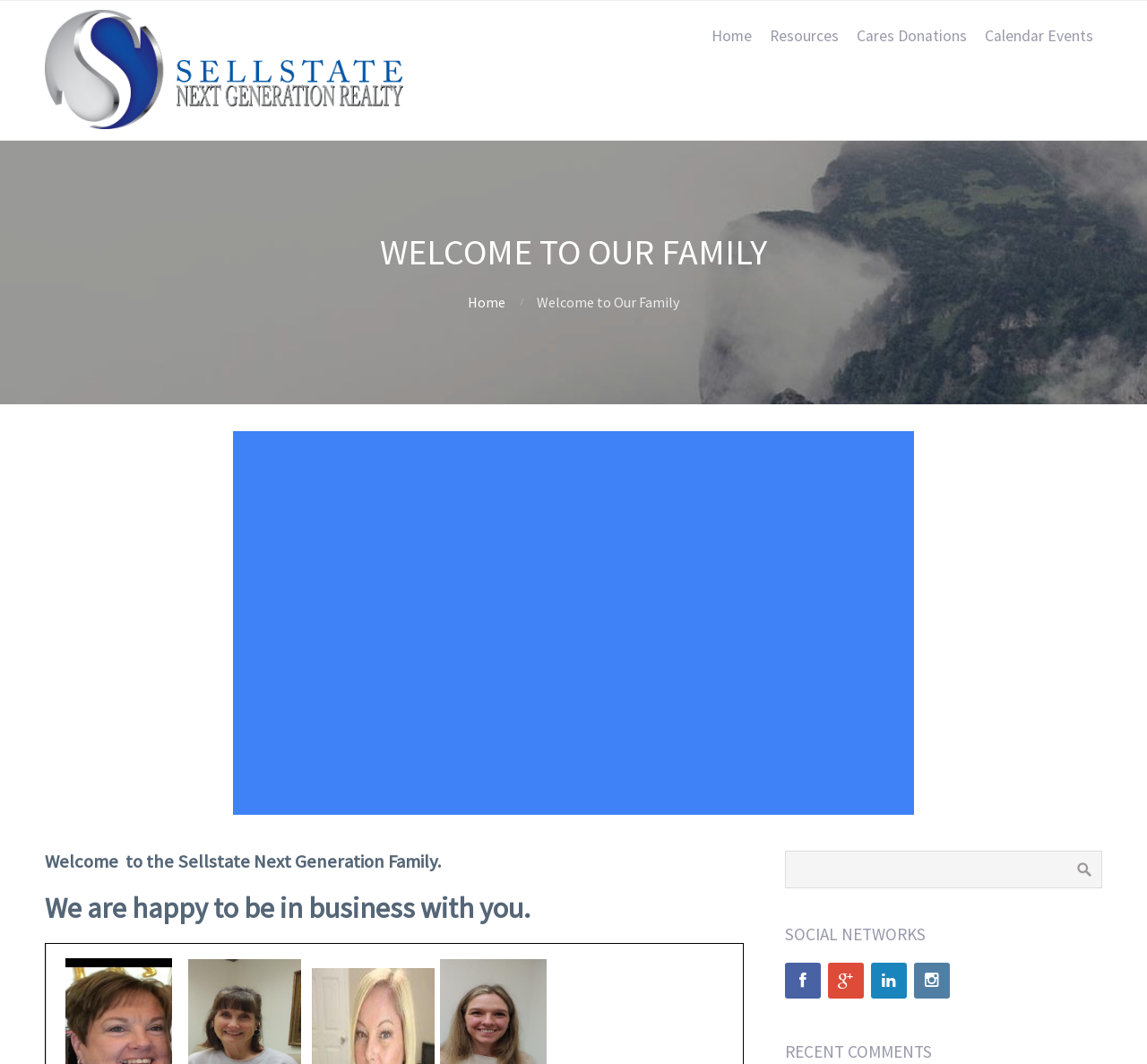Show the bounding box coordinates for the HTML element as described: "Home".

[0.408, 0.276, 0.441, 0.293]